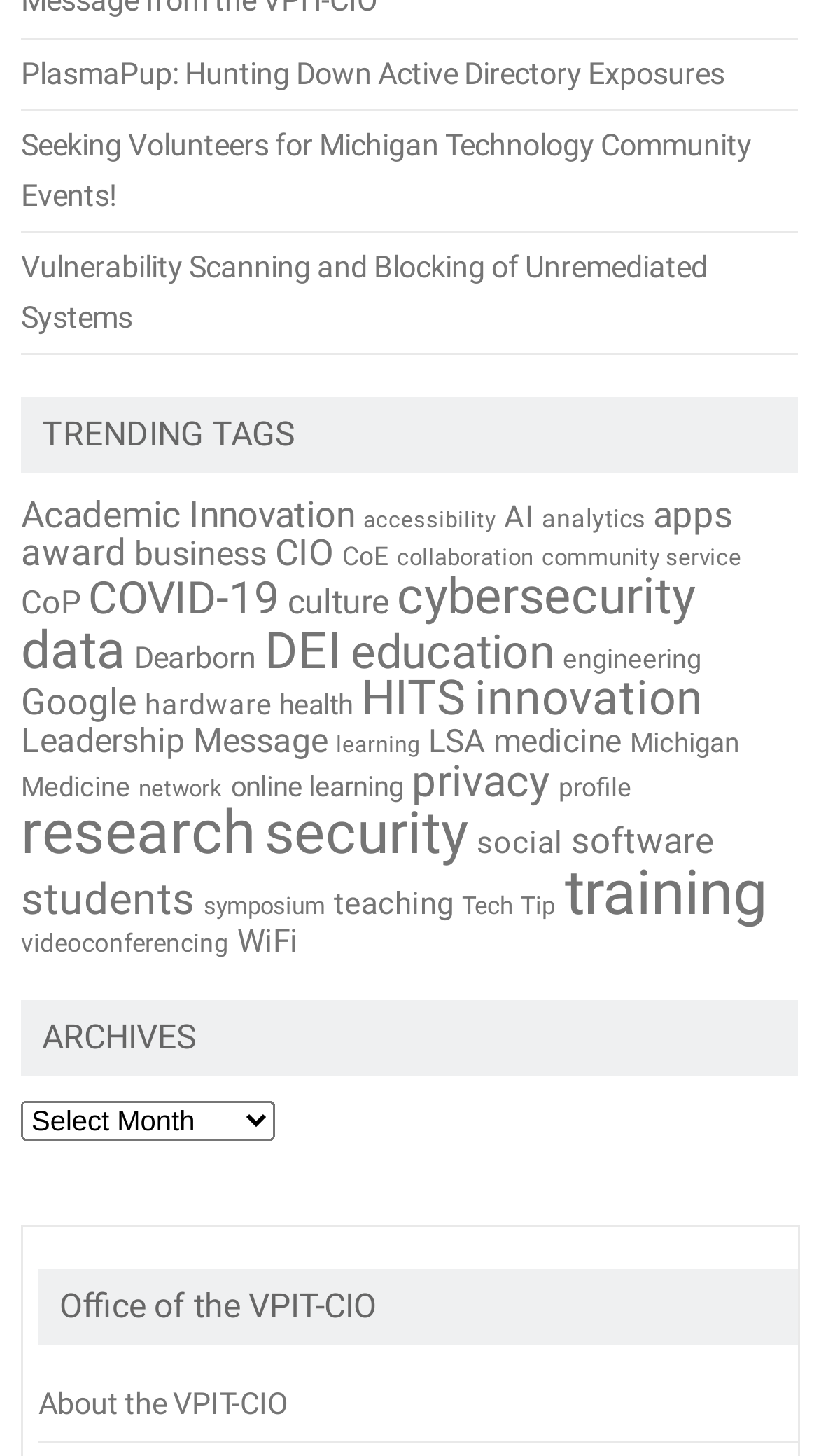Please identify the bounding box coordinates of the clickable region that I should interact with to perform the following instruction: "Share the article". The coordinates should be expressed as four float numbers between 0 and 1, i.e., [left, top, right, bottom].

None